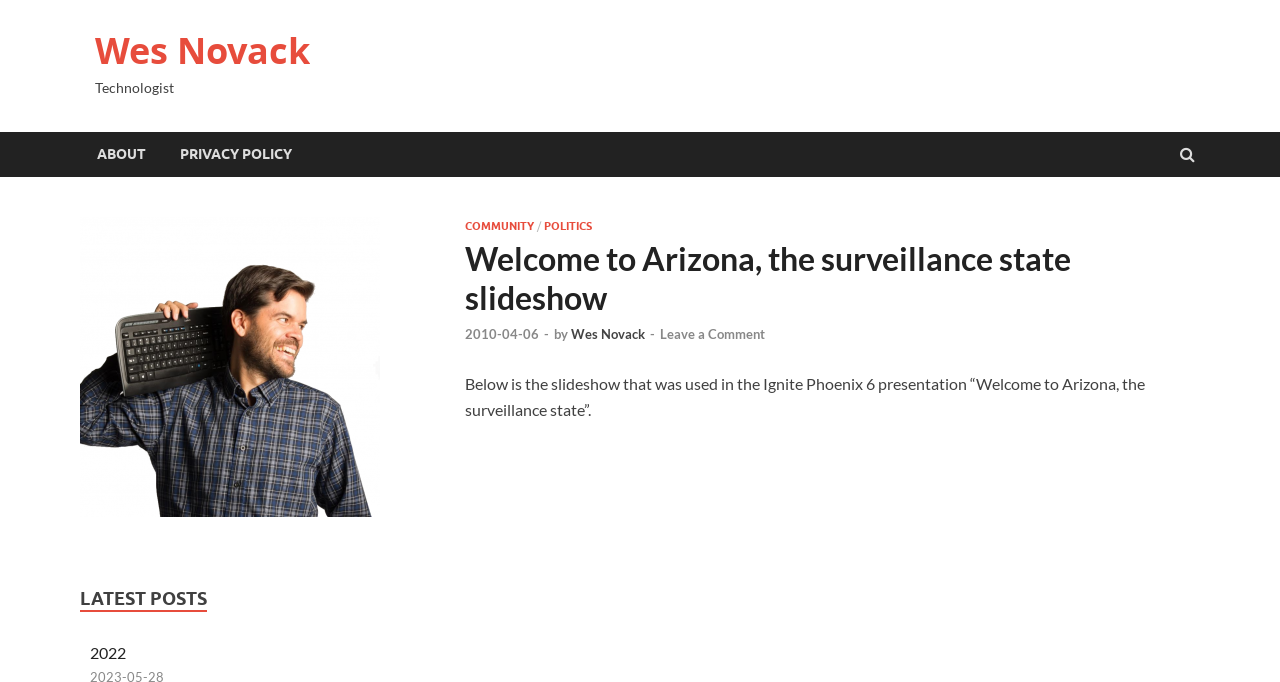What is the title of the slideshow presentation?
Please answer the question as detailed as possible based on the image.

The title of the slideshow presentation can be found in the heading element with the text 'Welcome to Arizona, the surveillance state slideshow', which is located below the top navigation bar.